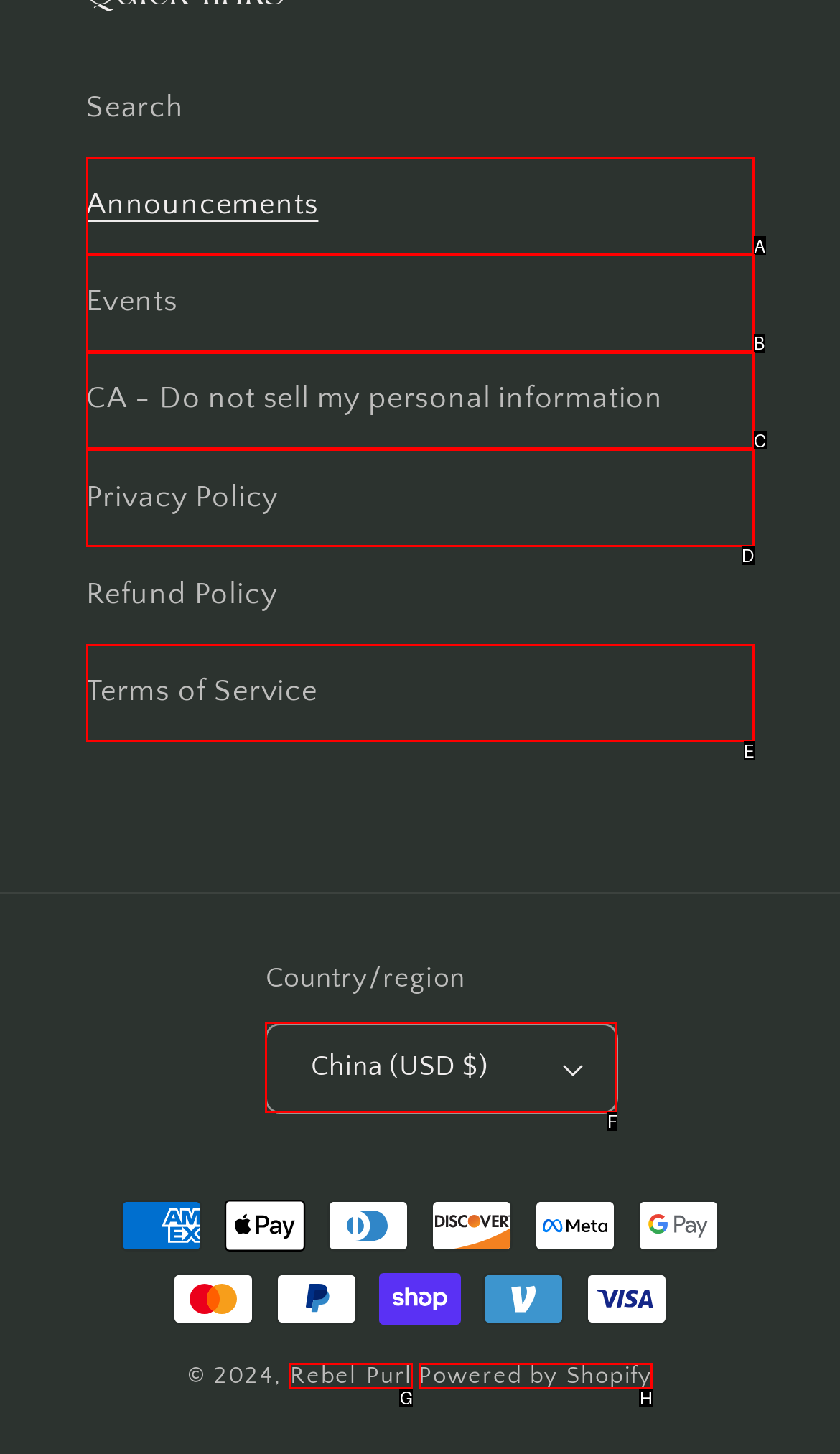Identify the letter of the option to click in order to Select China as country/region. Answer with the letter directly.

F